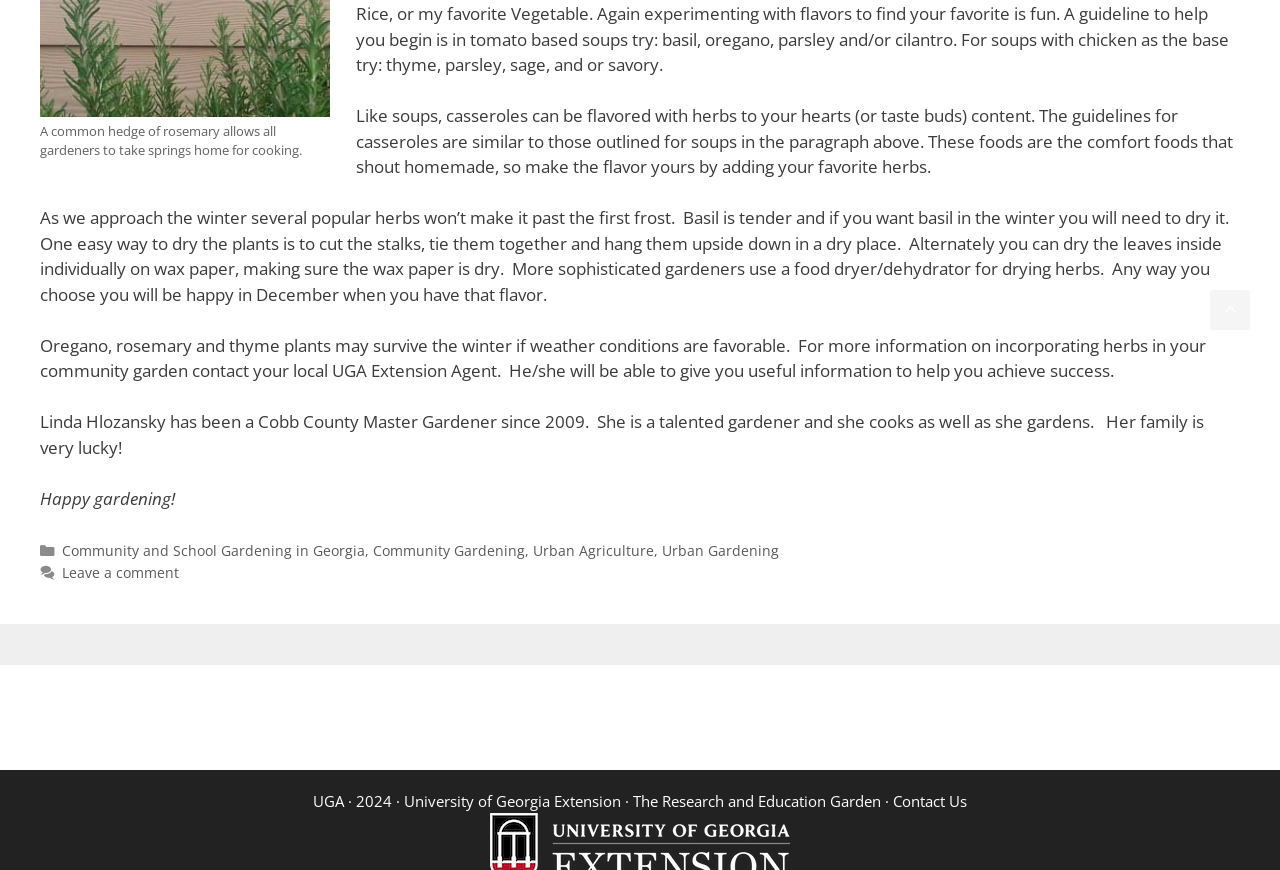Please locate the bounding box coordinates of the element that should be clicked to achieve the given instruction: "Click the link to Community Gardening".

[0.291, 0.622, 0.41, 0.644]